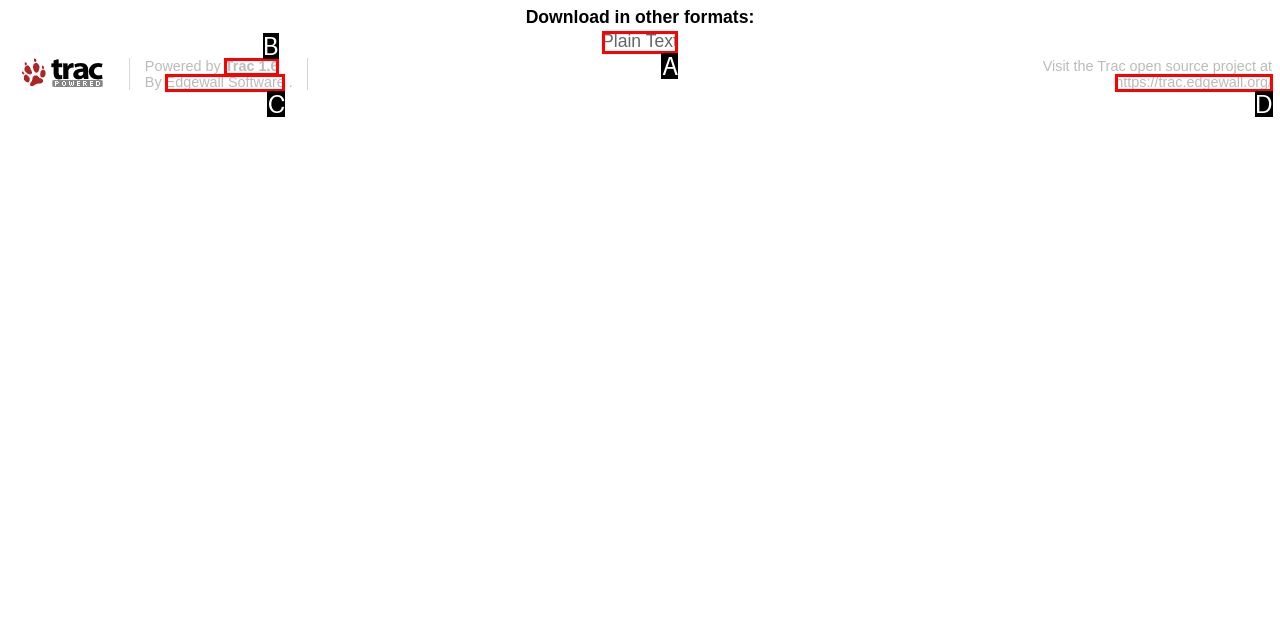Based on the description: Pluryal Classic Lidocaine 1x 1.0ml, select the HTML element that fits best. Provide the letter of the matching option.

None